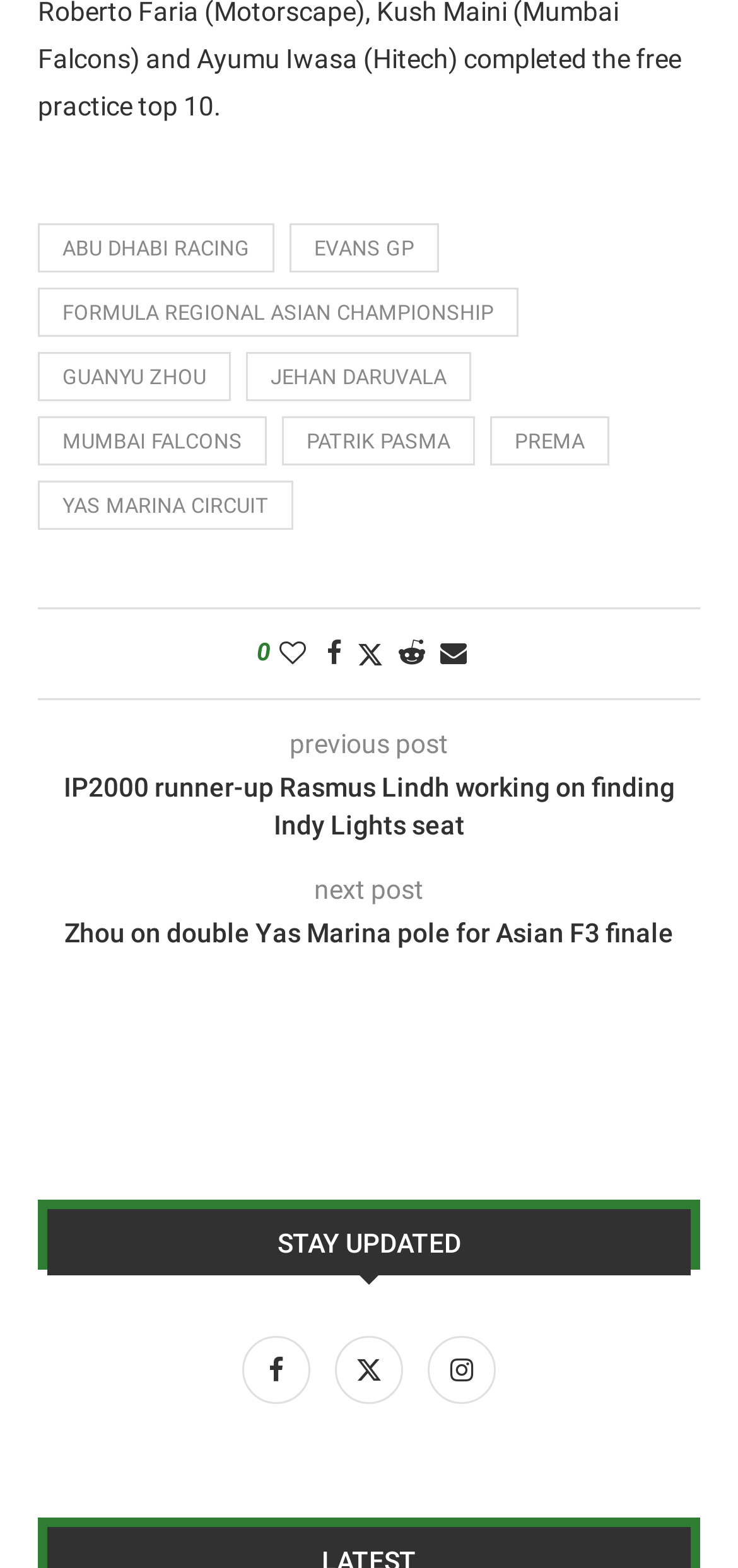Determine the bounding box coordinates of the element that should be clicked to execute the following command: "Explore storage services".

None